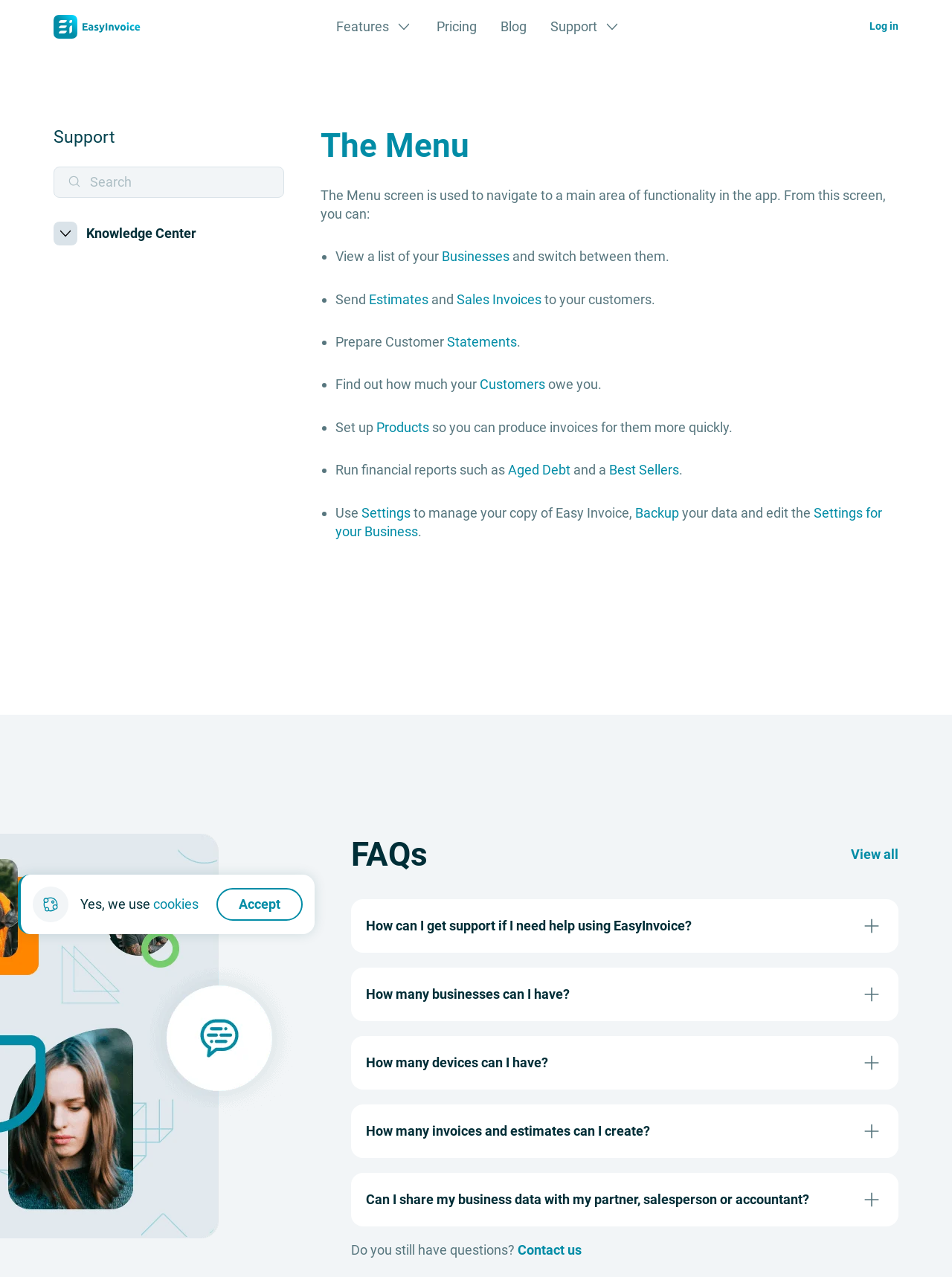Show me the bounding box coordinates of the clickable region to achieve the task as per the instruction: "Read the Knowledge Center".

[0.056, 0.174, 0.326, 0.192]